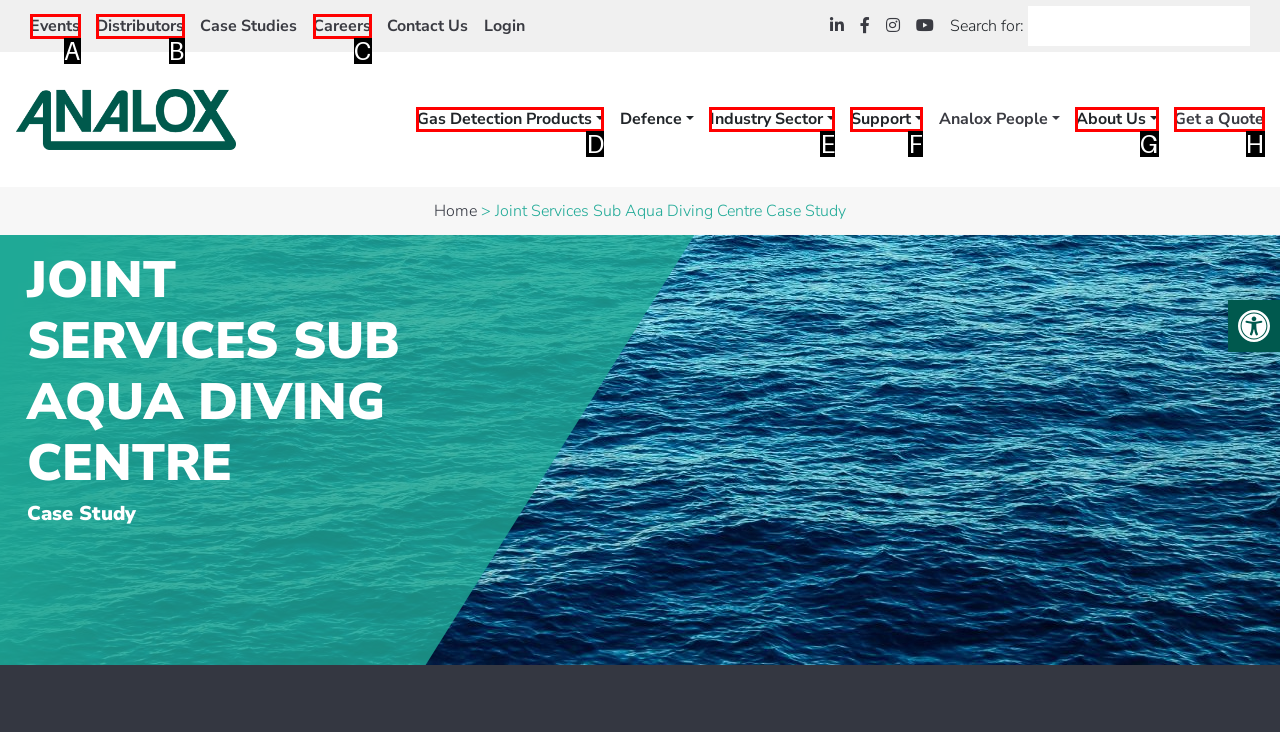Select the HTML element that best fits the description: Gas Detection Products
Respond with the letter of the correct option from the choices given.

D